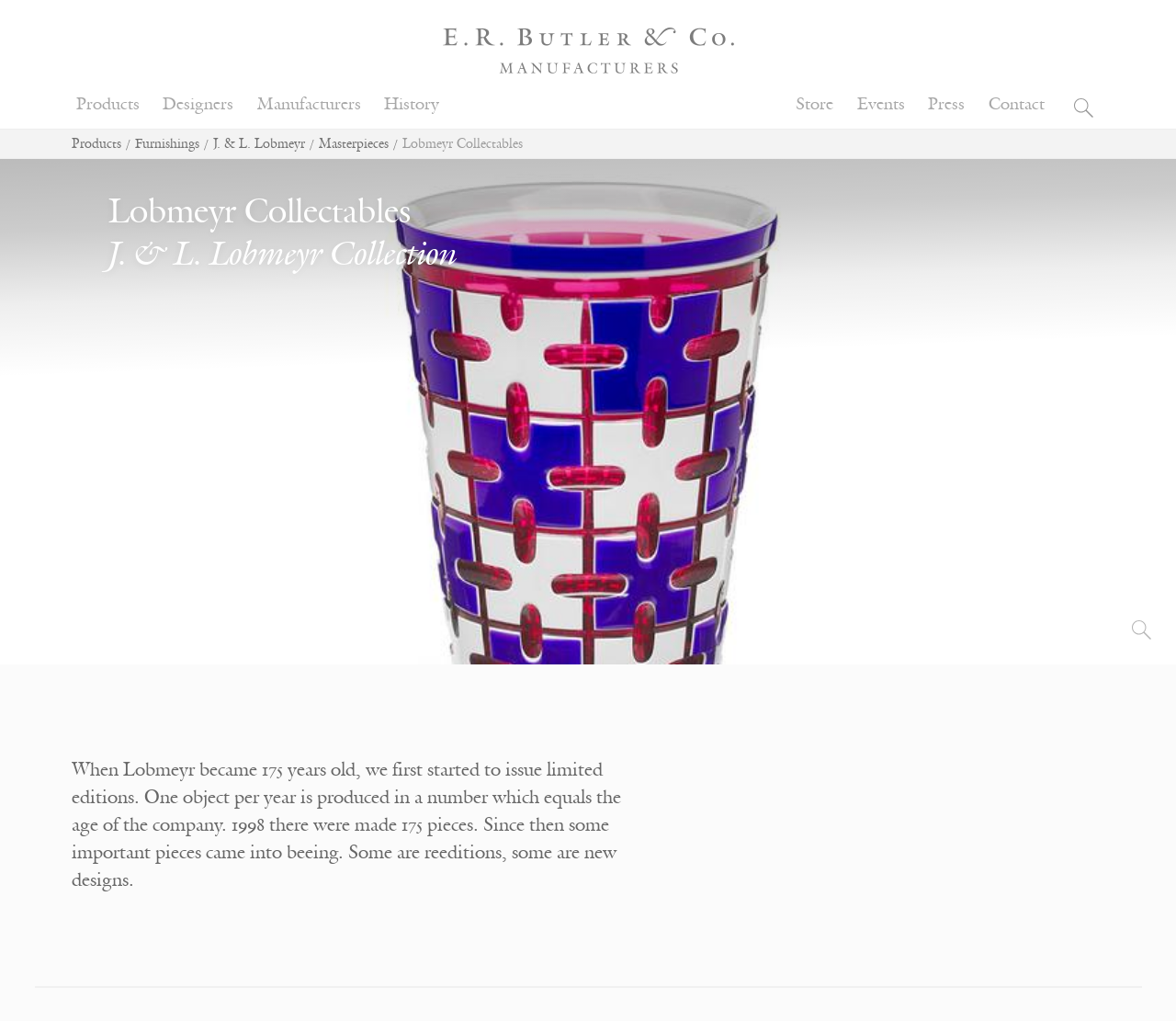What is the name of the collection mentioned in the article?
Using the details from the image, give an elaborate explanation to answer the question.

The article mentions a collection called 'J. & L. Lobmeyr Collection', which is a part of the Lobmeyr Collectables.